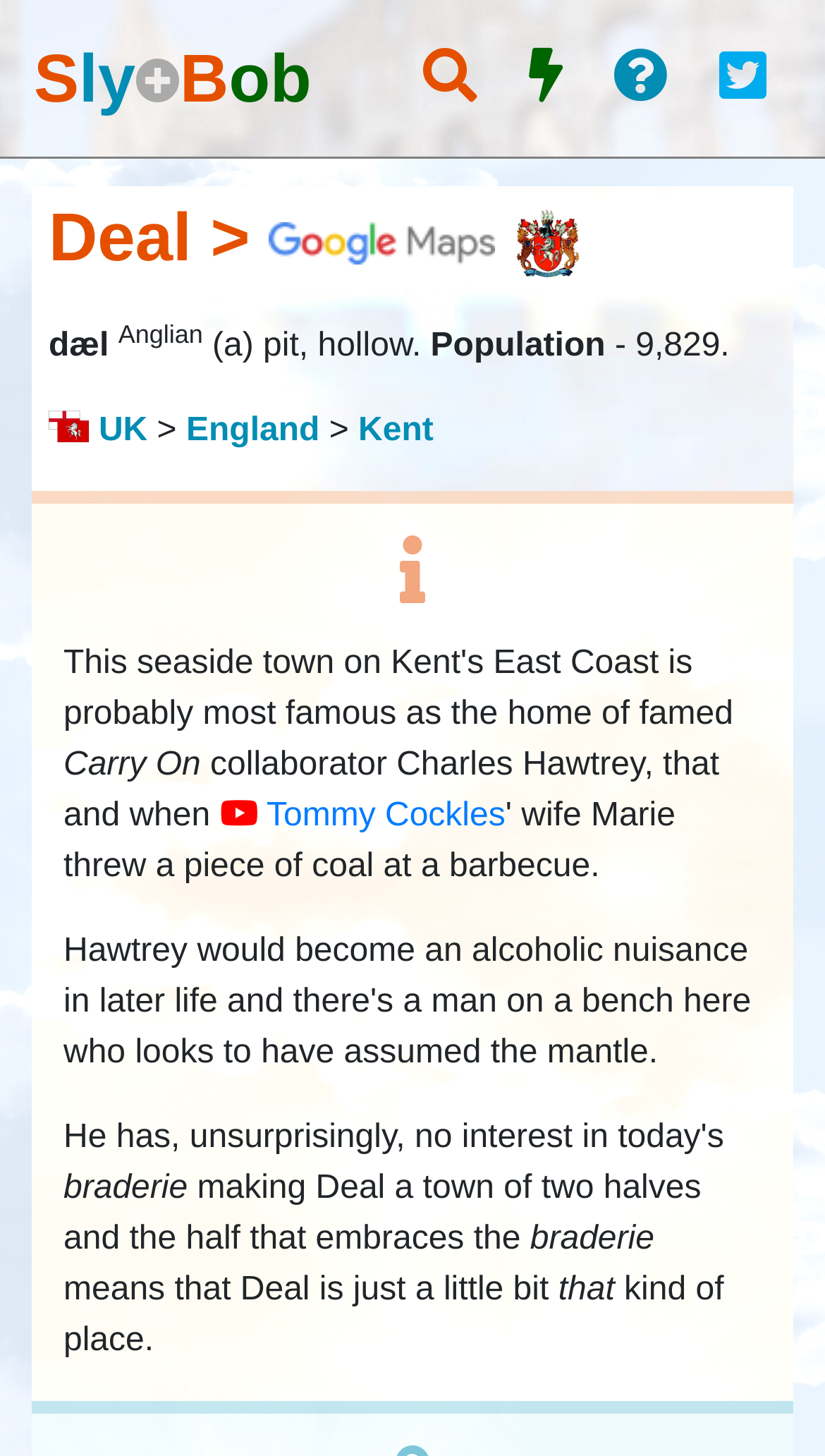Identify the coordinates of the bounding box for the element described below: "Amazing Stories for Bedtime". Return the coordinates as four float numbers between 0 and 1: [left, top, right, bottom].

None